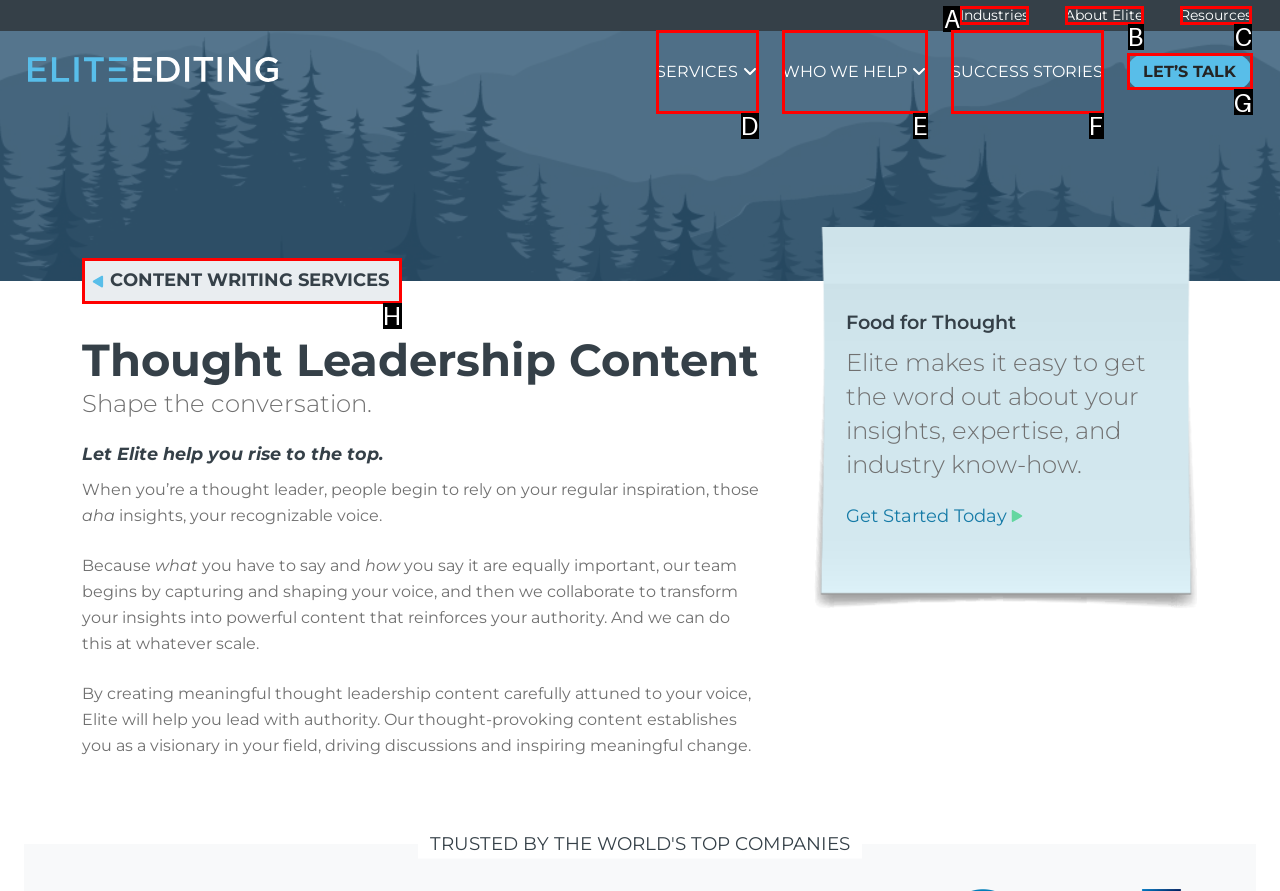Tell me which UI element to click to fulfill the given task: Explore Resources. Respond with the letter of the correct option directly.

C